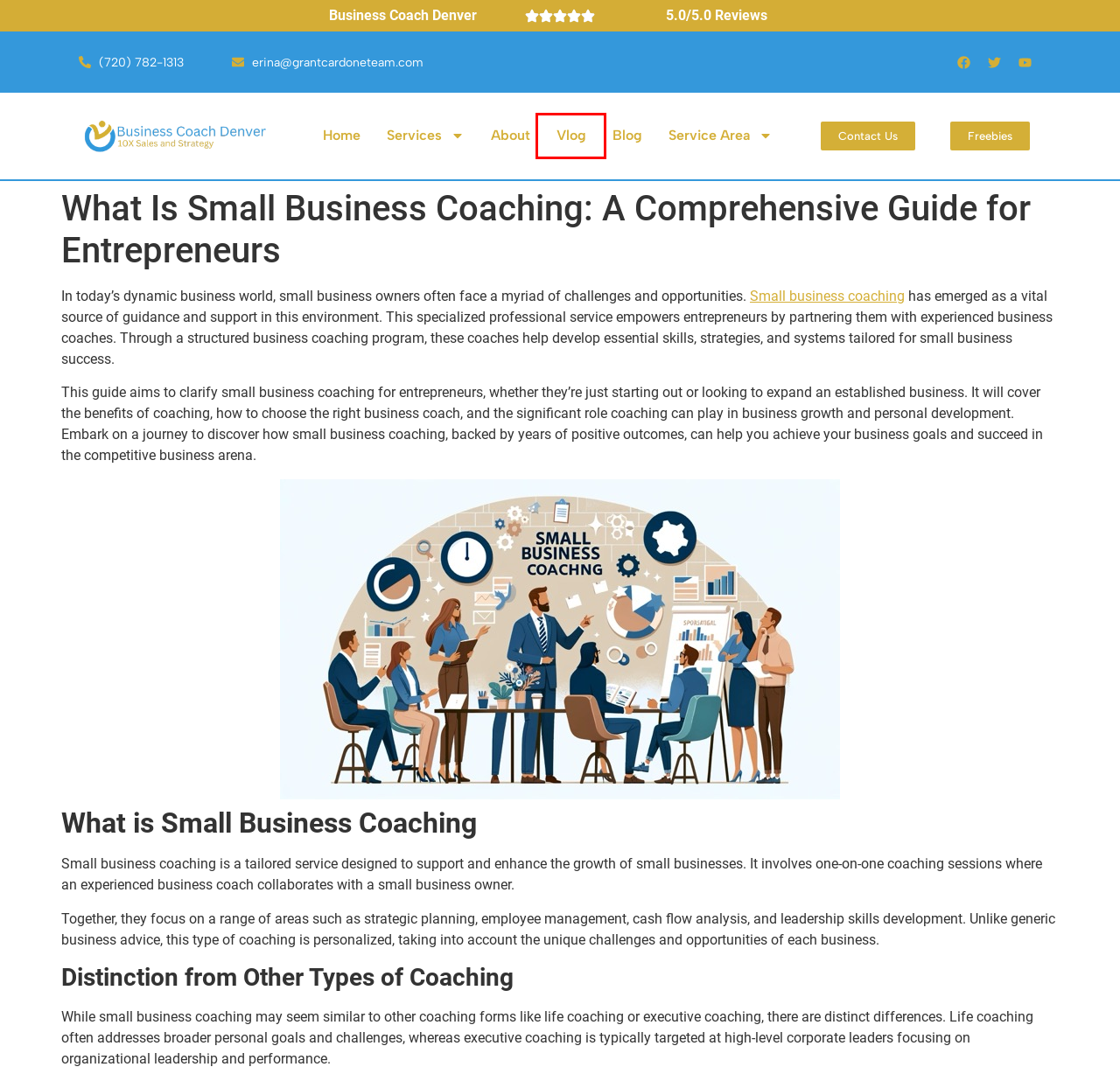Examine the screenshot of a webpage with a red bounding box around a specific UI element. Identify which webpage description best matches the new webpage that appears after clicking the element in the red bounding box. Here are the candidates:
A. The #1 Business Coaching In Highlands Ranch, CO | 10X Sales and Strategy | Business Coach Denver
B. Executive Business Coaching - Business Coach Denver -10X Sales and Strategy
C. Vlog - Business Coach Denver -10X Sales and Strategy
D. About Us - Business Coach Denver -10X Sales and Strategy
E. Services - Business Coach Denver -10X Sales and Strategy
F. Marketing Coach - Business Coach Denver -10X Sales and Strategy
G. Blog - Business Coach Denver -10X Sales and Strategy
H. Service Area - Business Coach Denver -10X Sales and Strategy

C